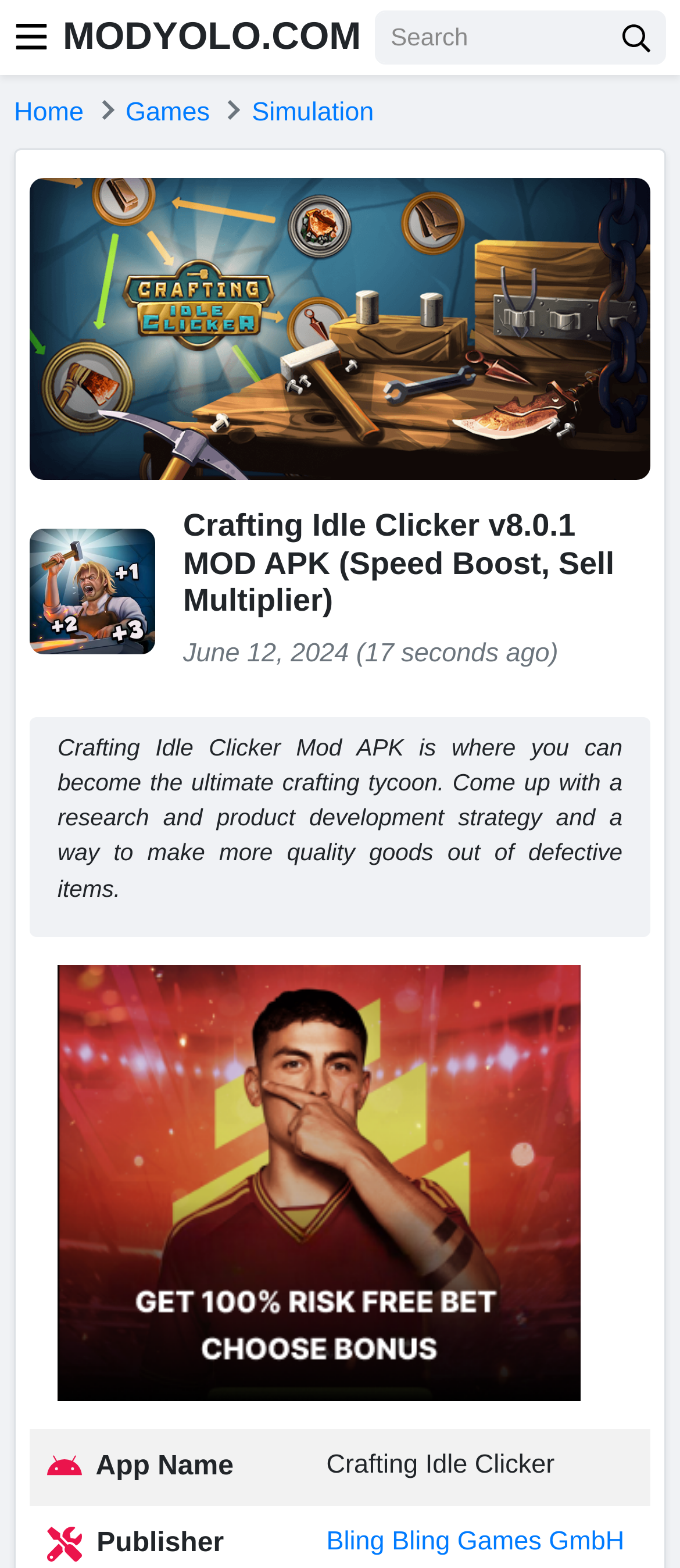What is the name of the game being described?
Give a single word or phrase as your answer by examining the image.

Crafting Idle Clicker